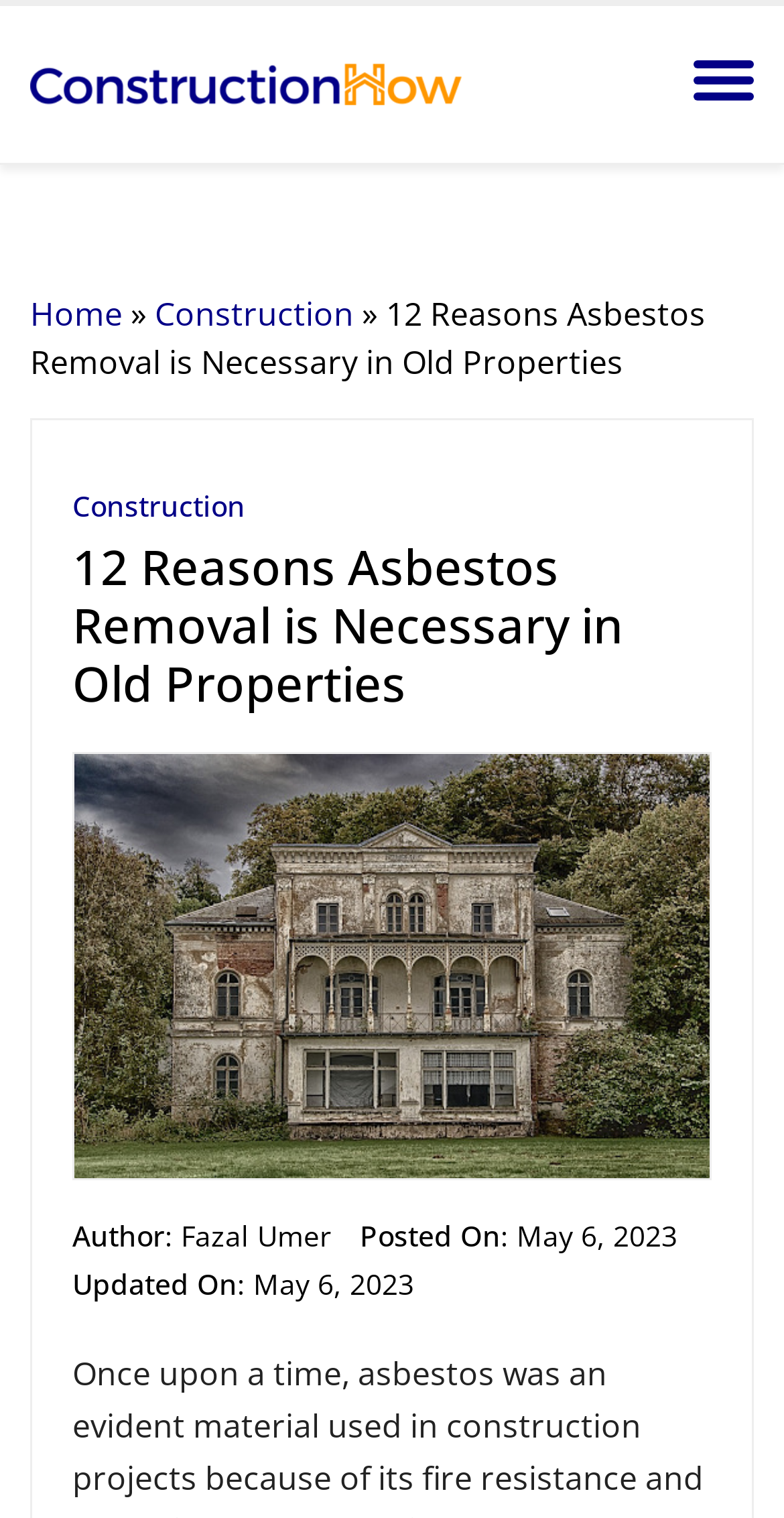Extract the main title from the webpage and generate its text.

12 Reasons Asbestos Removal is Necessary in Old Properties